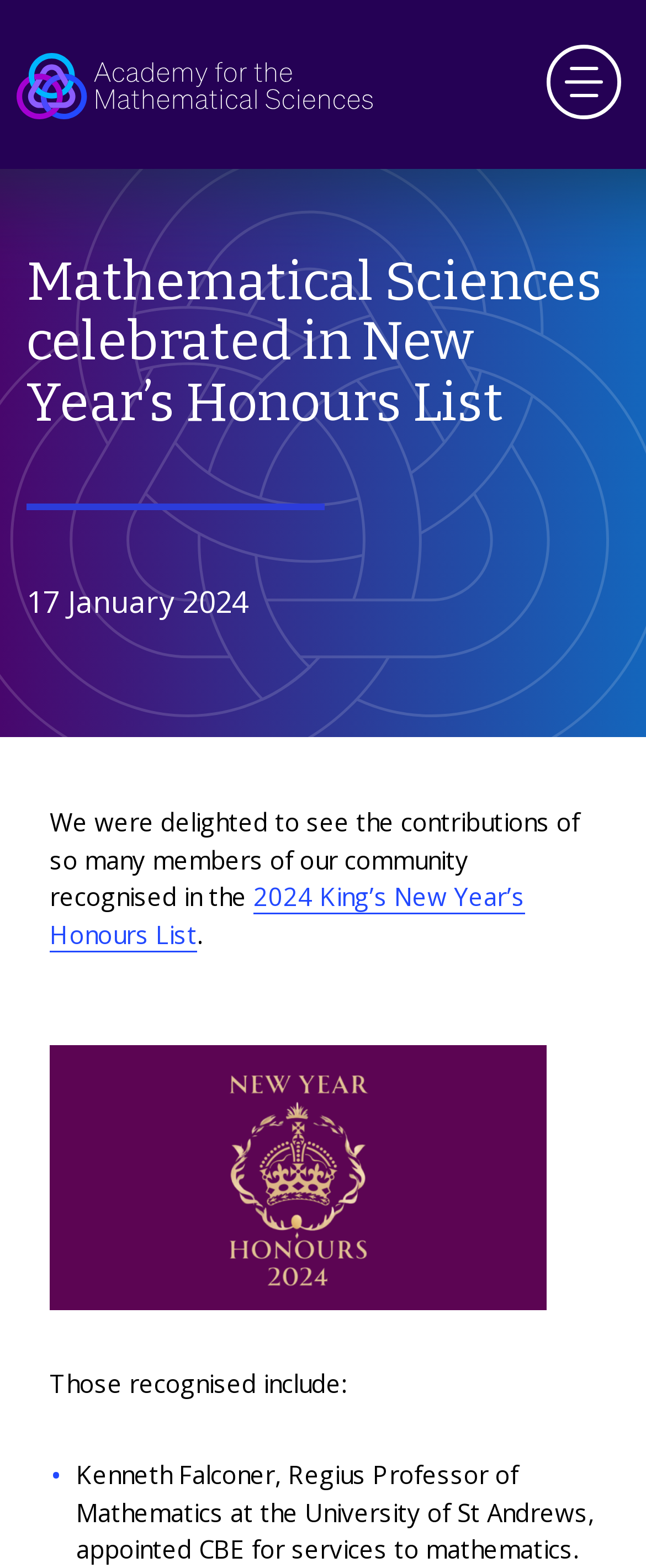Please examine the image and answer the question with a detailed explanation:
What is the date of the article?

I found the date of the article by looking at the static text element with the content '17 January 2024' which is located below the main heading.